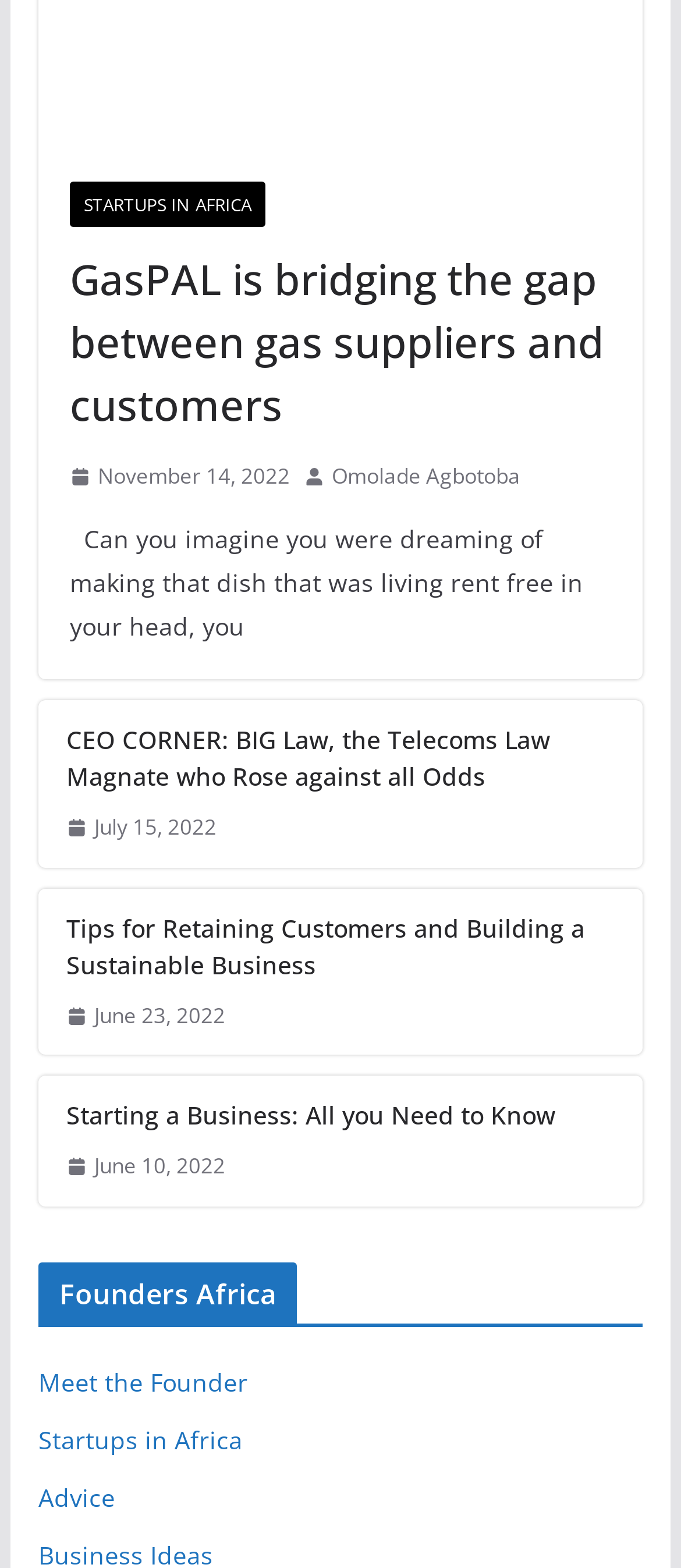Identify the bounding box coordinates for the element you need to click to achieve the following task: "Learn about Tips for Retaining Customers". The coordinates must be four float values ranging from 0 to 1, formatted as [left, top, right, bottom].

[0.097, 0.58, 0.903, 0.627]